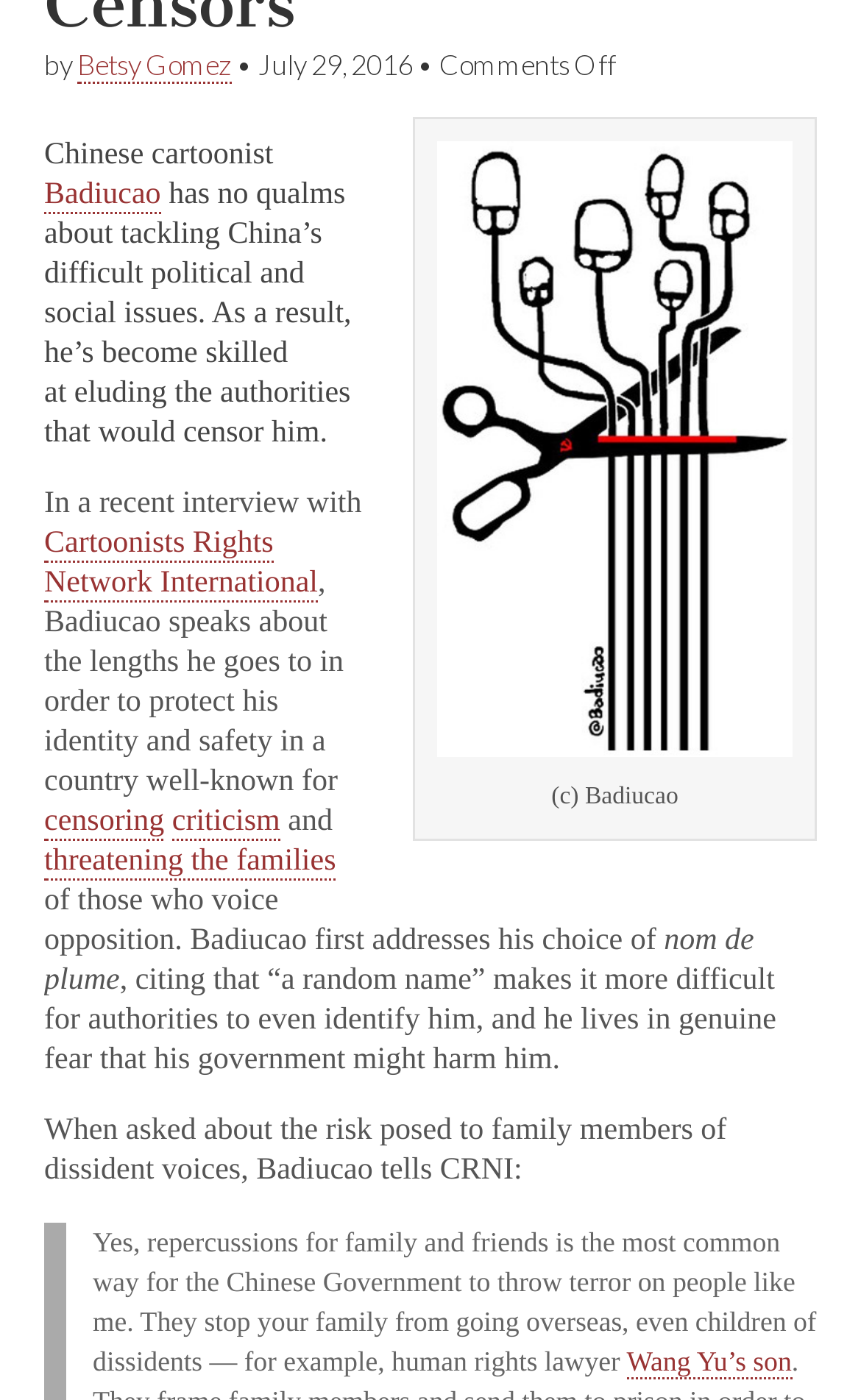Based on the image, please respond to the question with as much detail as possible:
What is the date of the article?

The date of the article is mentioned at the top of the webpage, where it says 'July 29, 2016'. This indicates that the article was published on this date.